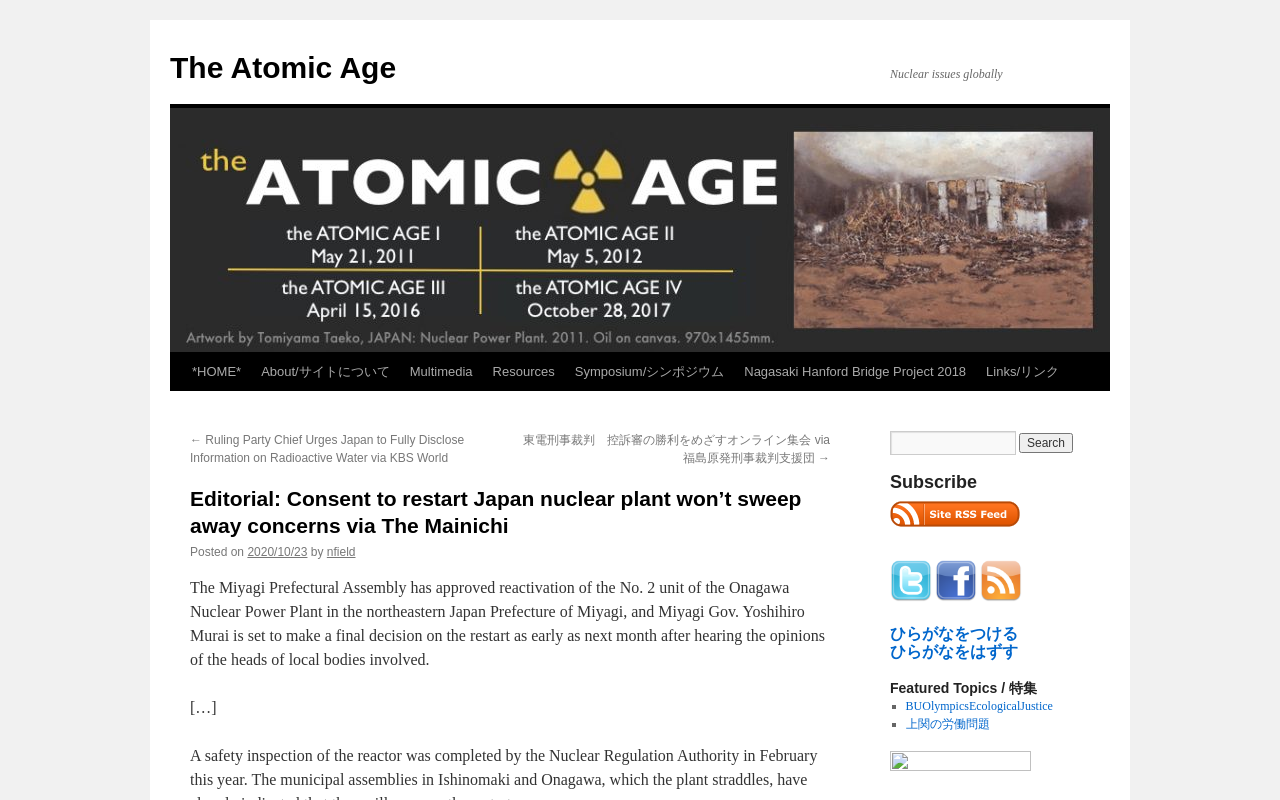What is the name of the nuclear power plant mentioned in the article?
Using the details shown in the screenshot, provide a comprehensive answer to the question.

I found the answer by reading the article content, specifically the sentence 'The Miyagi Prefectural Assembly has approved reactivation of the No. 2 unit of the Onagawa Nuclear Power Plant in the northeastern Japan Prefecture of Miyagi...' which mentions the name of the nuclear power plant.